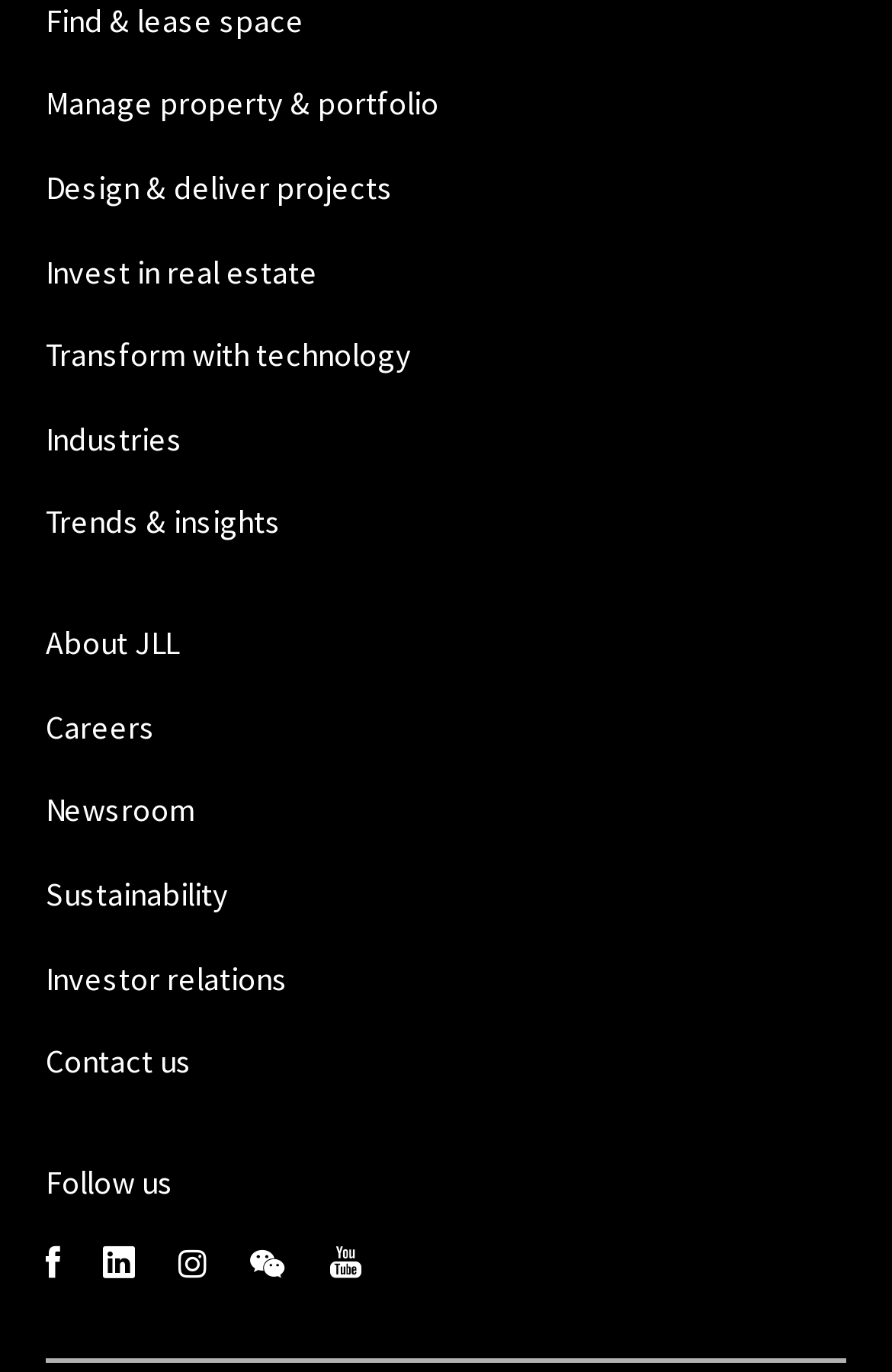How many social media platforms does JLL have?
Answer with a single word or short phrase according to what you see in the image.

5